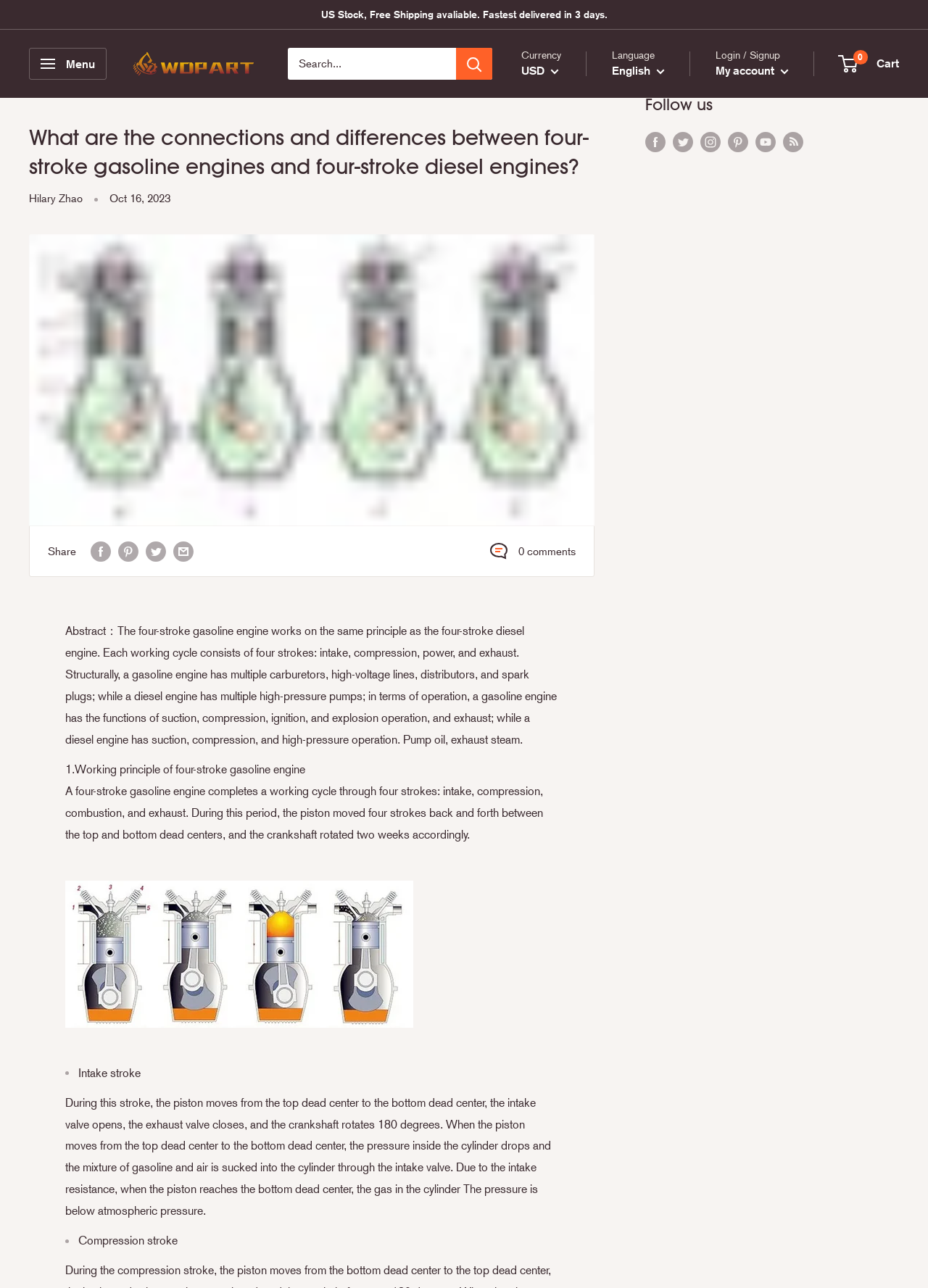Indicate the bounding box coordinates of the clickable region to achieve the following instruction: "Search for something."

[0.31, 0.037, 0.53, 0.062]